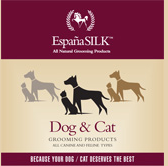Produce a meticulous caption for the image.

The image features the branding of España SILK, a line dedicated to all-natural grooming products for dogs and cats. The design prominently displays the silhouette of various canines, emphasizing inclusivity for all breeds. The tagline "Dog & Cat GROOMING PRODUCTS" is centrally featured, reinforcing the product's target audience. Above the main text, it proudly states “EspañaSILK” alongside the phrase “All Natural Grooming Products,” signaling the brand’s commitment to natural ingredients. The color palette is warm and inviting, utilizing shades of beige and burgundy, creating a luxurious yet approachable aesthetic. The message concludes with “BECAUSE YOUR DOG / CAT DESERVES THE BEST,” showcasing the brand’s dedication to quality and care for pets.